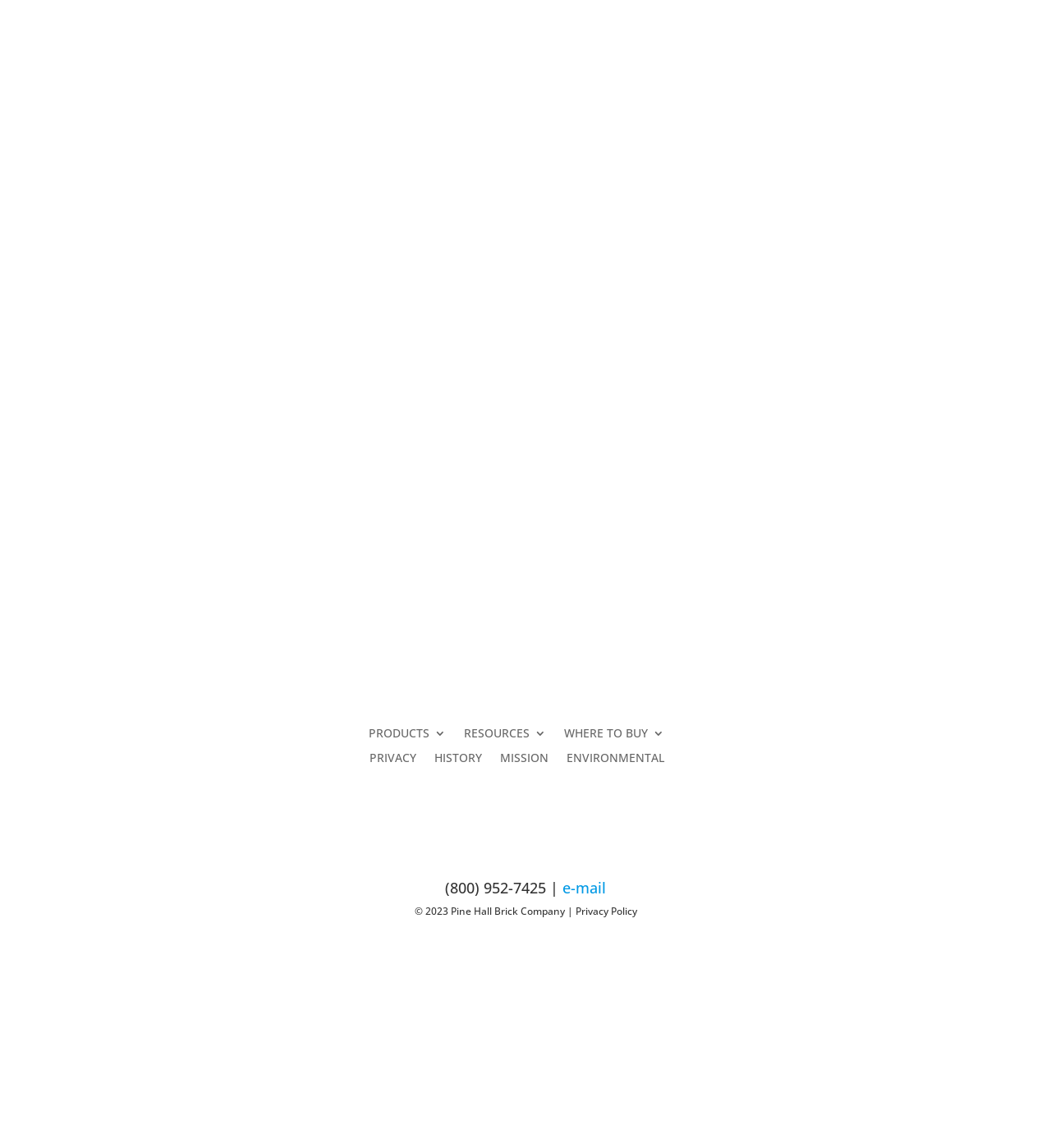Identify and provide the bounding box coordinates of the UI element described: "MISSION". The coordinates should be formatted as [left, top, right, bottom], with each number being a float between 0 and 1.

[0.475, 0.655, 0.521, 0.671]